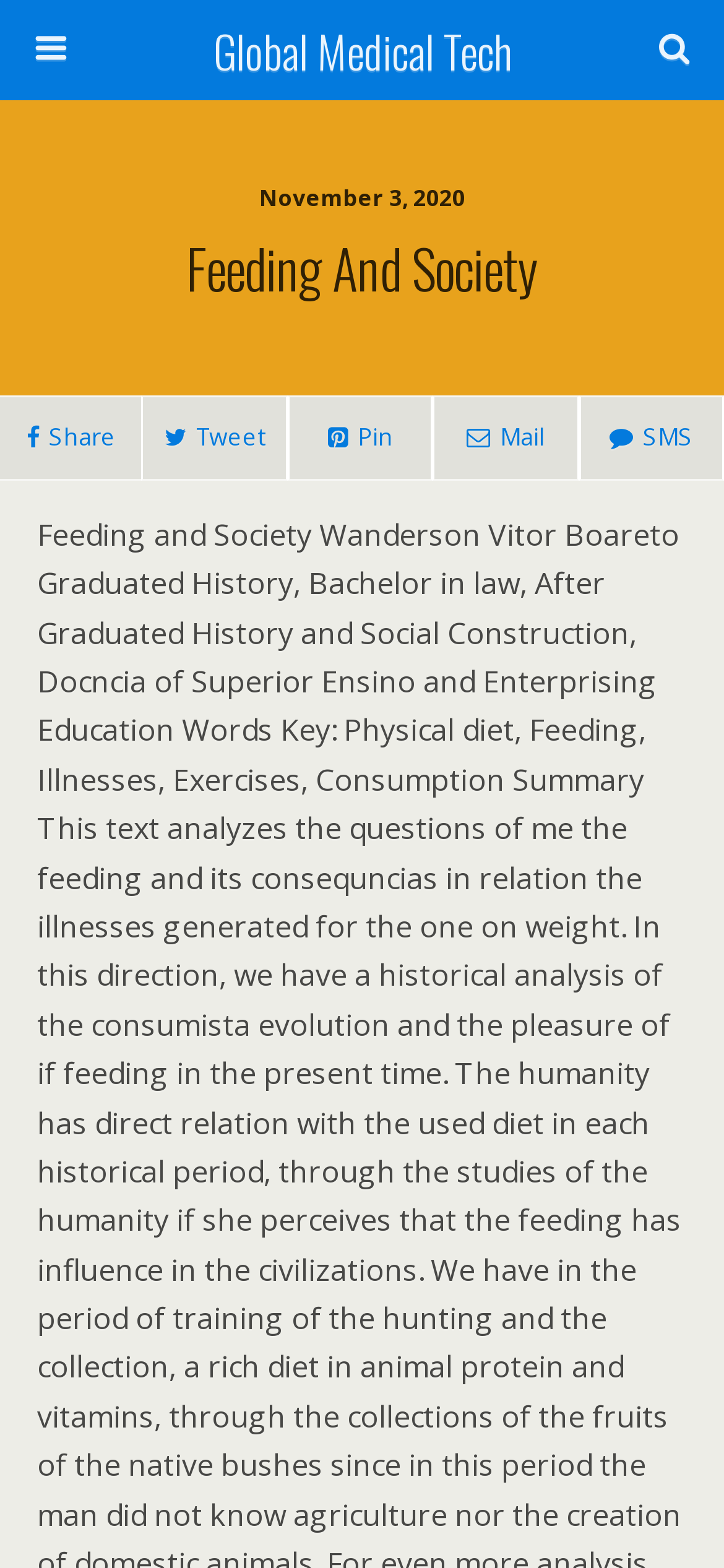Reply to the question below using a single word or brief phrase:
How many social media links are available?

4